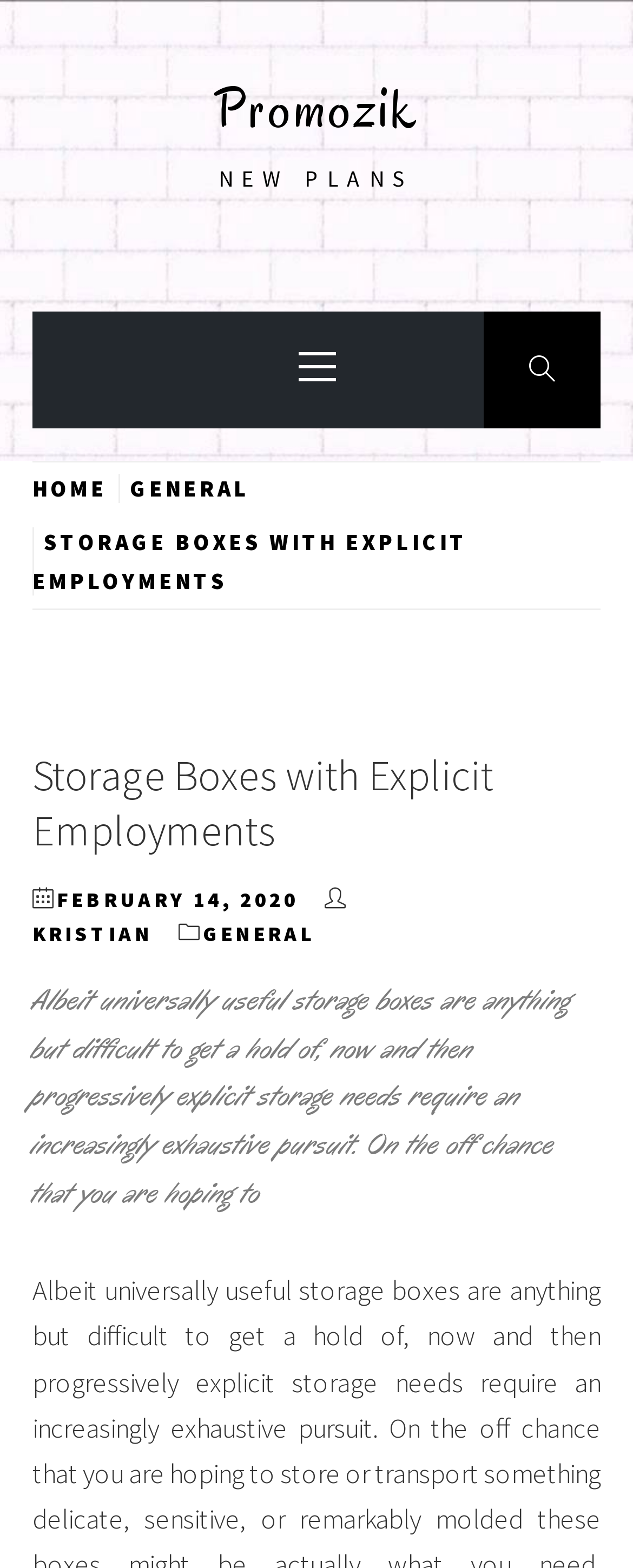Identify the bounding box for the given UI element using the description provided. Coordinates should be in the format (top-left x, top-left y, bottom-right x, bottom-right y) and must be between 0 and 1. Here is the description: Primary Menu

[0.256, 0.199, 0.744, 0.273]